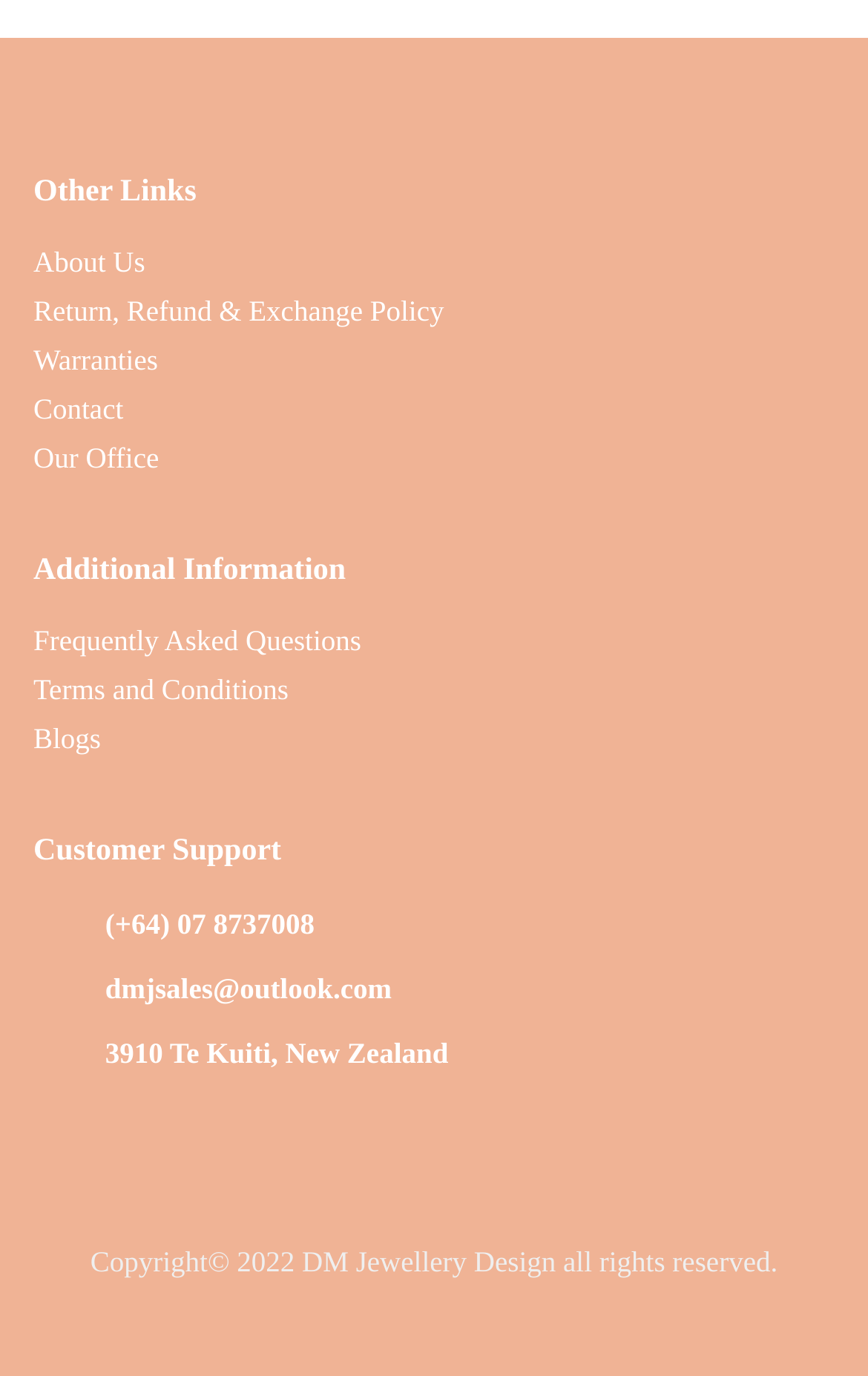Specify the bounding box coordinates of the area to click in order to execute this command: 'Contact customer support'. The coordinates should consist of four float numbers ranging from 0 to 1, and should be formatted as [left, top, right, bottom].

[0.121, 0.66, 0.362, 0.684]